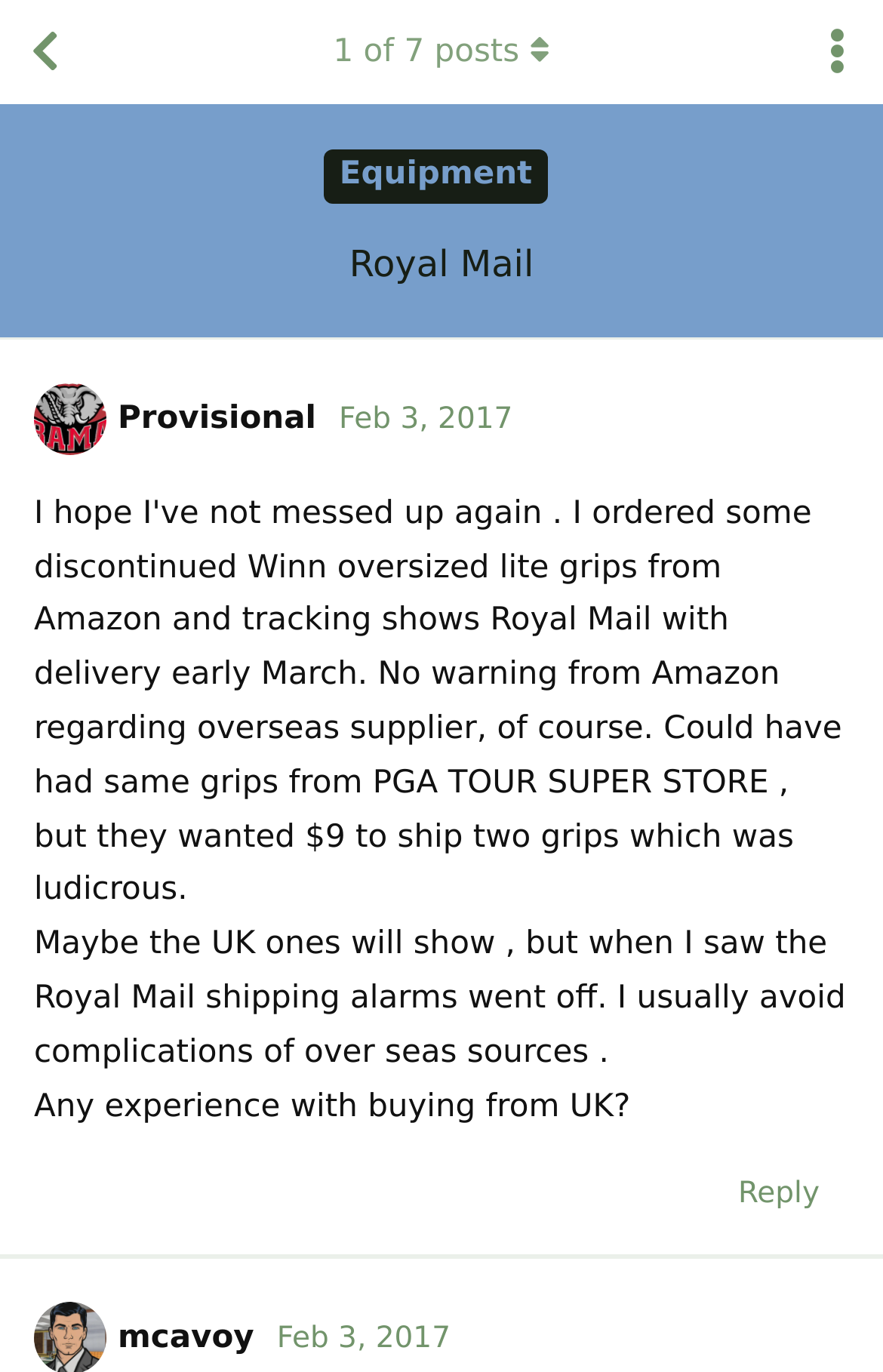Using the format (top-left x, top-left y, bottom-right x, bottom-right y), provide the bounding box coordinates for the described UI element. All values should be floating point numbers between 0 and 1: 1 of 7 posts

[0.244, 0.0, 0.756, 0.076]